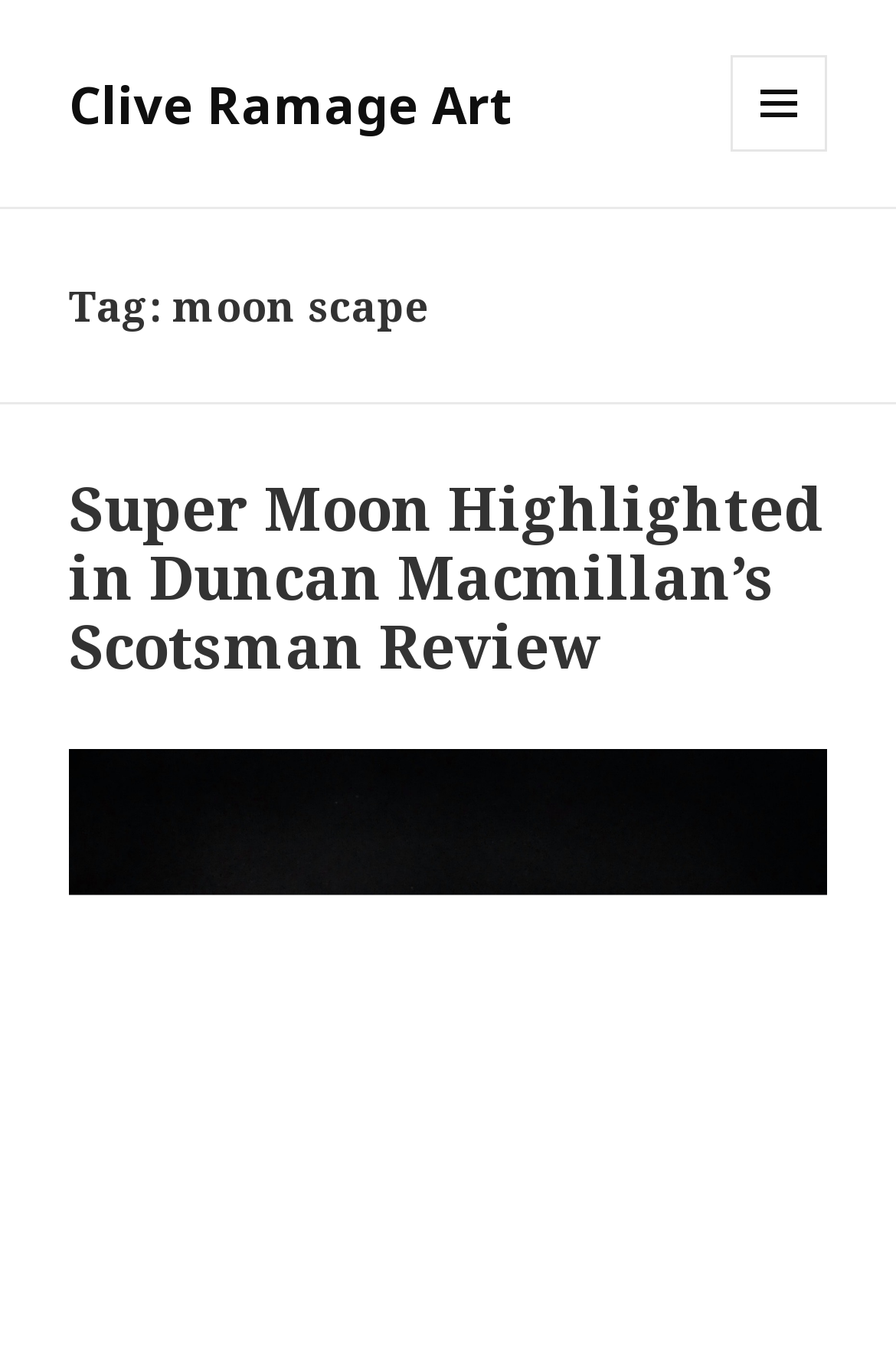How many levels of navigation are available?
Could you answer the question with a detailed and thorough explanation?

The navigation menu is represented by the button ' MENU AND WIDGETS', which has a secondary level of navigation. This suggests that there are two levels of navigation available on the website.